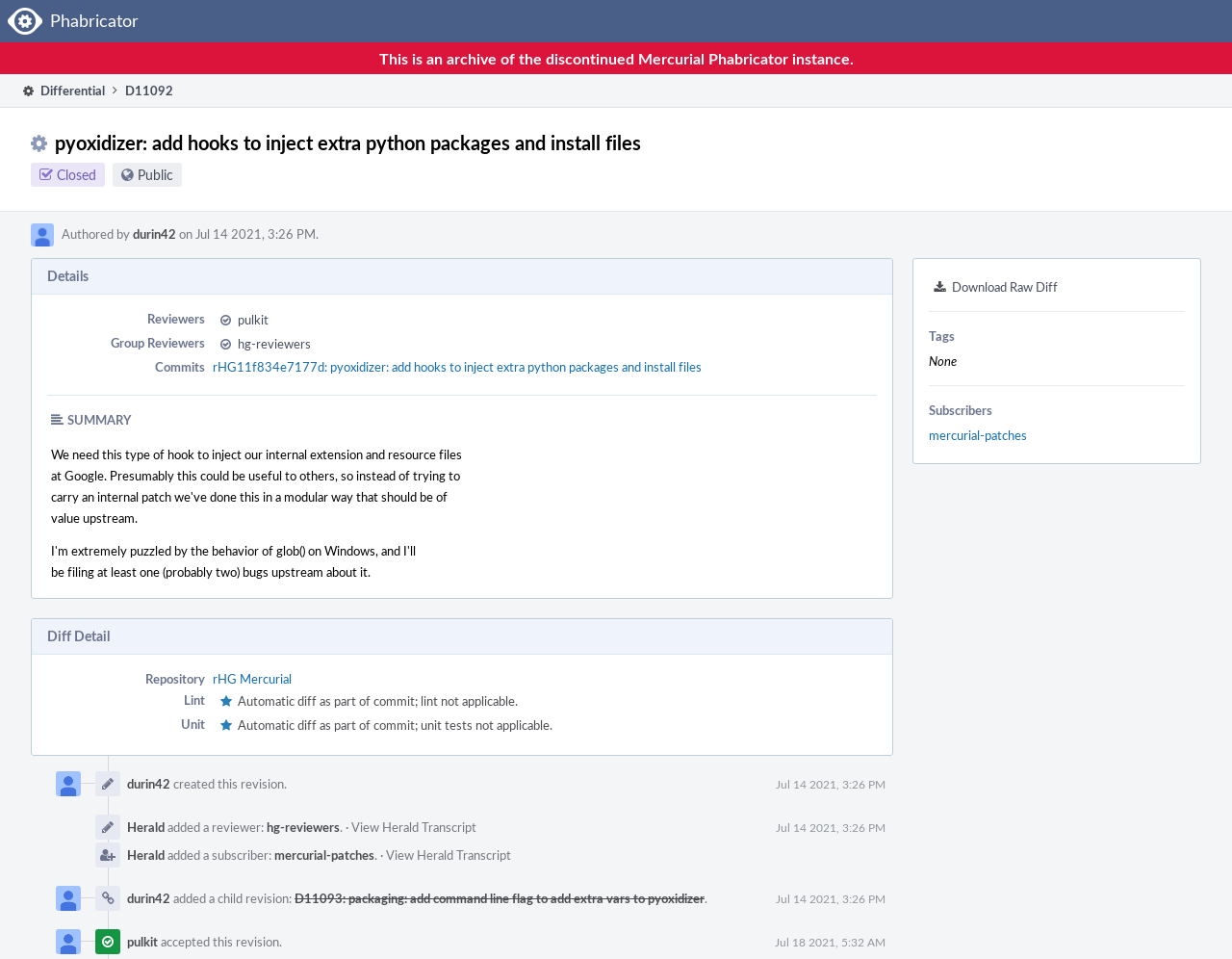Please locate the bounding box coordinates of the region I need to click to follow this instruction: "view differential".

[0.016, 0.077, 0.085, 0.111]